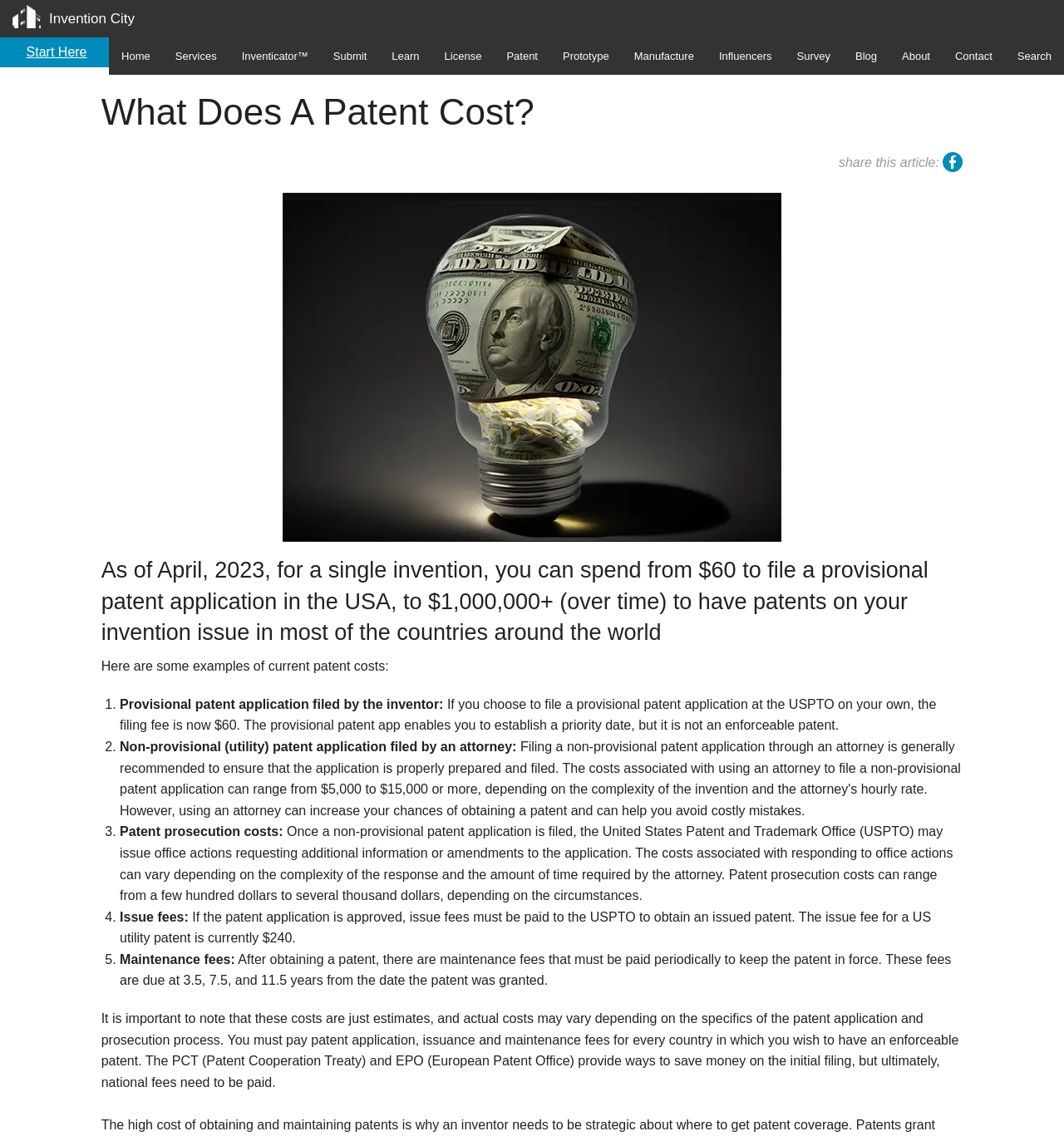Generate a thorough explanation of the webpage's elements.

This webpage is about the cost of a patent, specifically focusing on the various expenses involved in the patent application and prosecution process. At the top, there is a heading "Invention City" and a navigation menu with links to different sections of the website, including "Home", "Services", "Inventicator", and more.

Below the navigation menu, there is a prominent heading "What Does A Patent Cost?" followed by a brief introduction to the topic. On the right side of the page, there is a call-to-action link "Start Here" and a social media sharing button.

The main content of the page is divided into sections, each discussing a specific aspect of patent costs. There is a large image on the left side of the page, taking up about half of the screen. The first section explains the costs of filing a provisional patent application, which can range from $60 to $1,000,000 or more. This is followed by a list of examples of current patent costs, including provisional patent application filed by the inventor, non-provisional patent application filed by an attorney, patent prosecution costs, issue fees, and maintenance fees.

Each of these sections provides detailed information on the costs involved, including the filing fees, attorney fees, and other expenses. The text is accompanied by list markers (1., 2., 3., etc.) to help organize the information. At the bottom of the page, there is a note emphasizing that these costs are estimates and may vary depending on the specifics of the patent application and prosecution process.